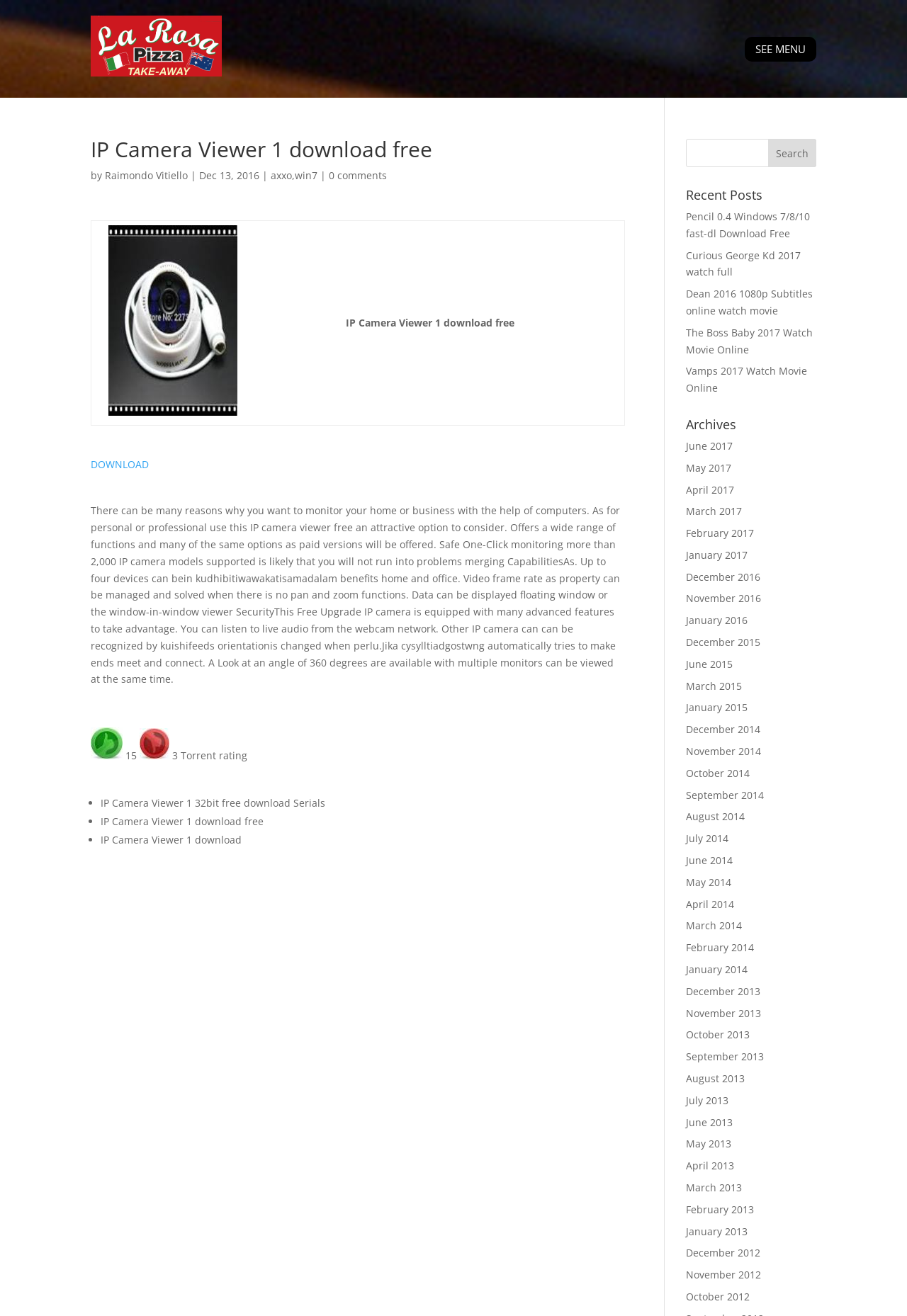Find and extract the text of the primary heading on the webpage.

IP Camera Viewer 1 download free